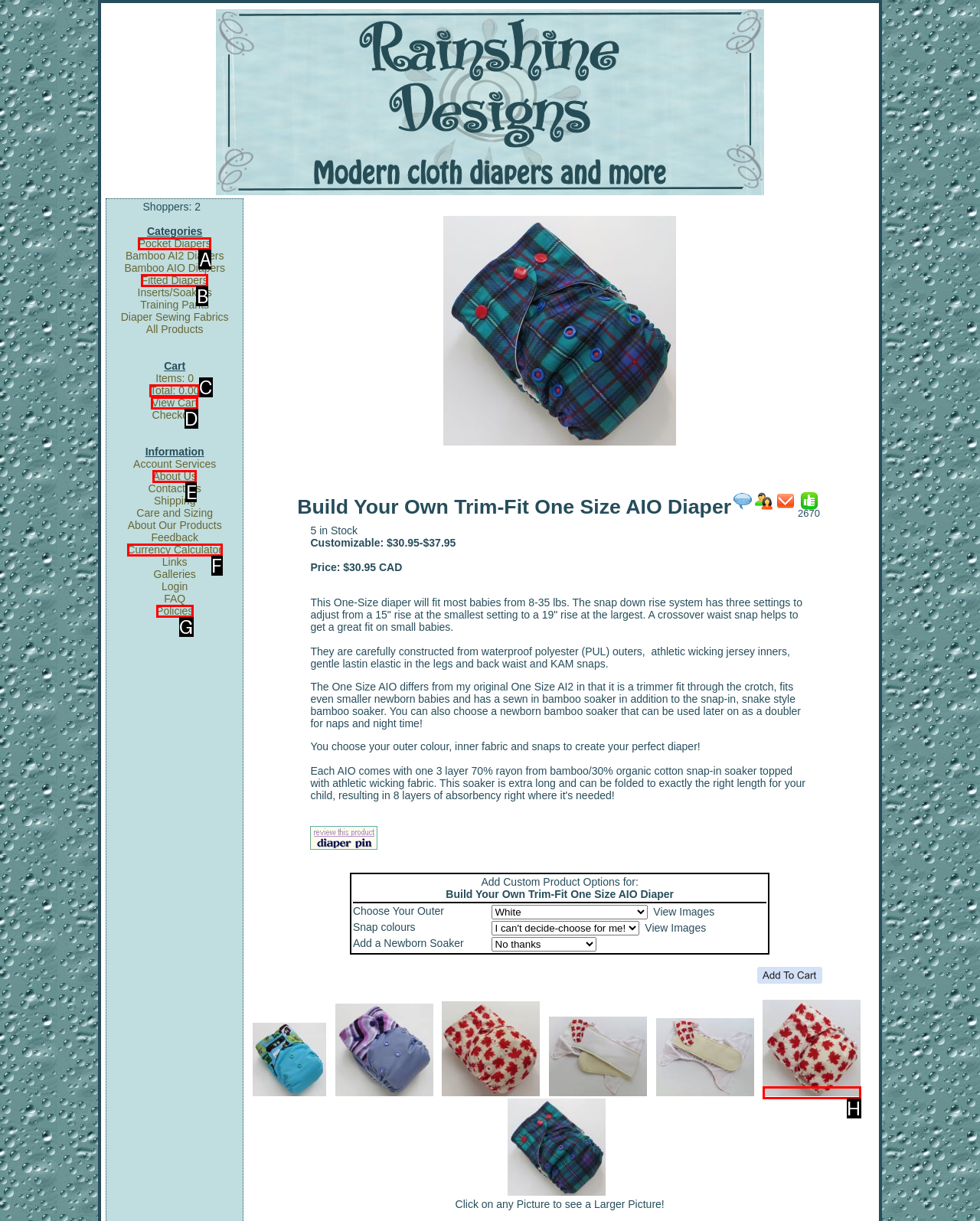Using the description: Total: 0.00, find the best-matching HTML element. Indicate your answer with the letter of the chosen option.

C